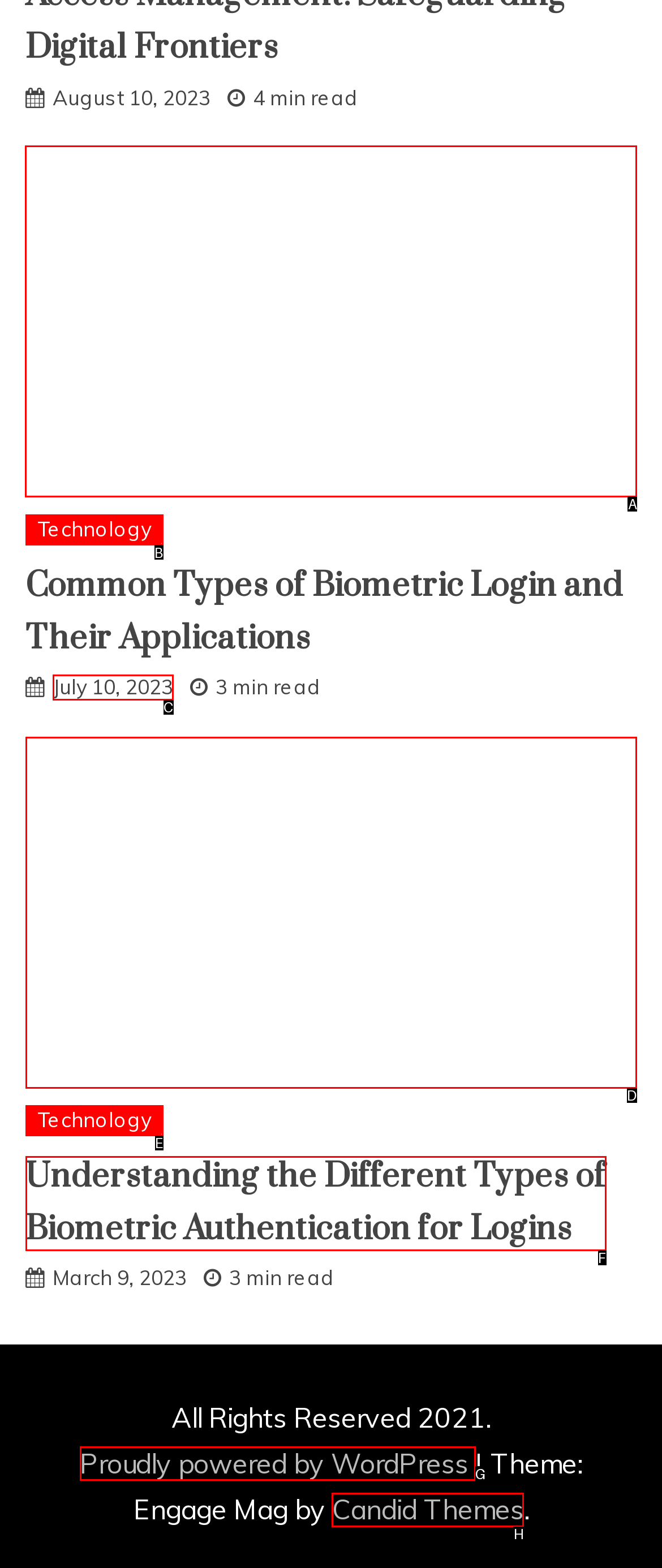Tell me which option I should click to complete the following task: Read the article about biometric login Answer with the option's letter from the given choices directly.

A